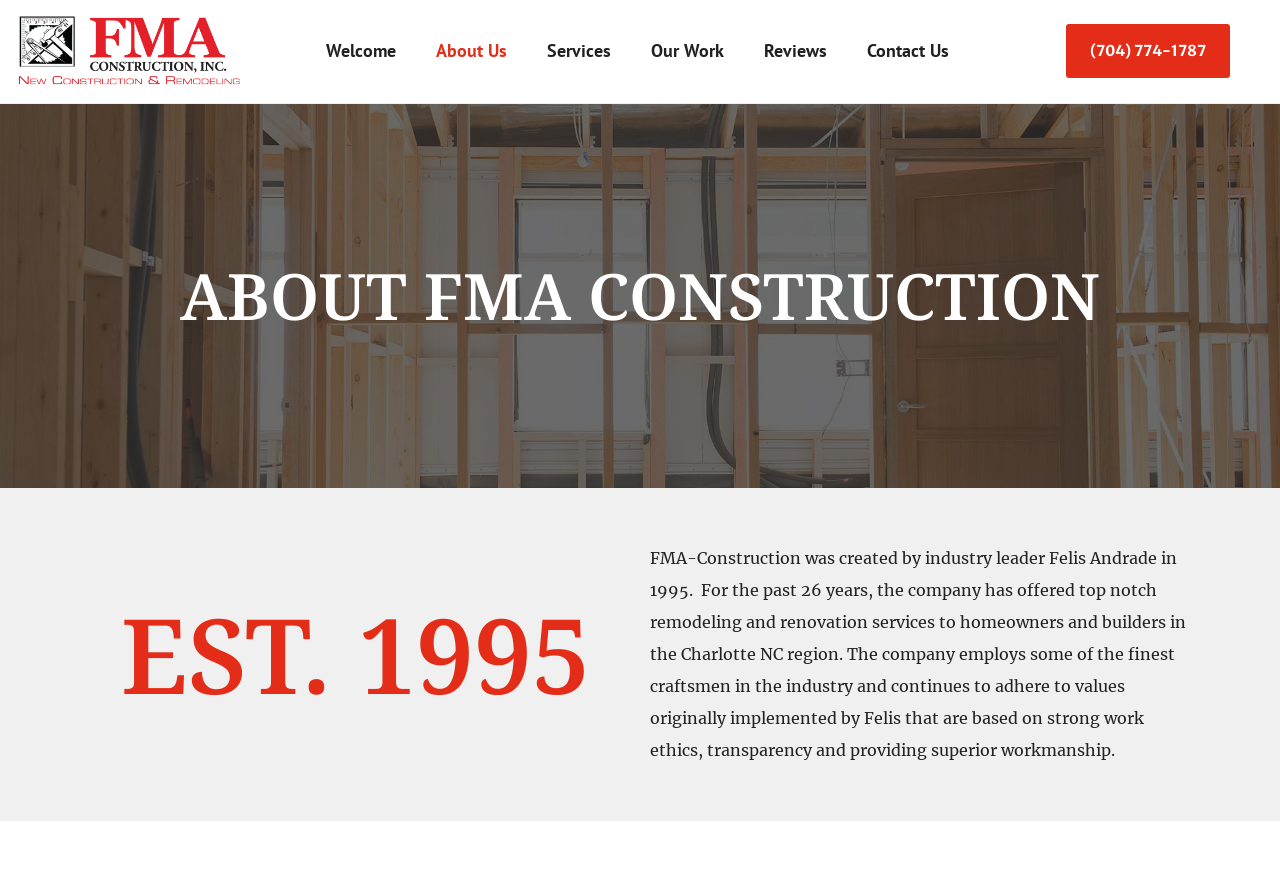Give a short answer to this question using one word or a phrase:
What services does FMA Construction offer?

remodeling and renovation services